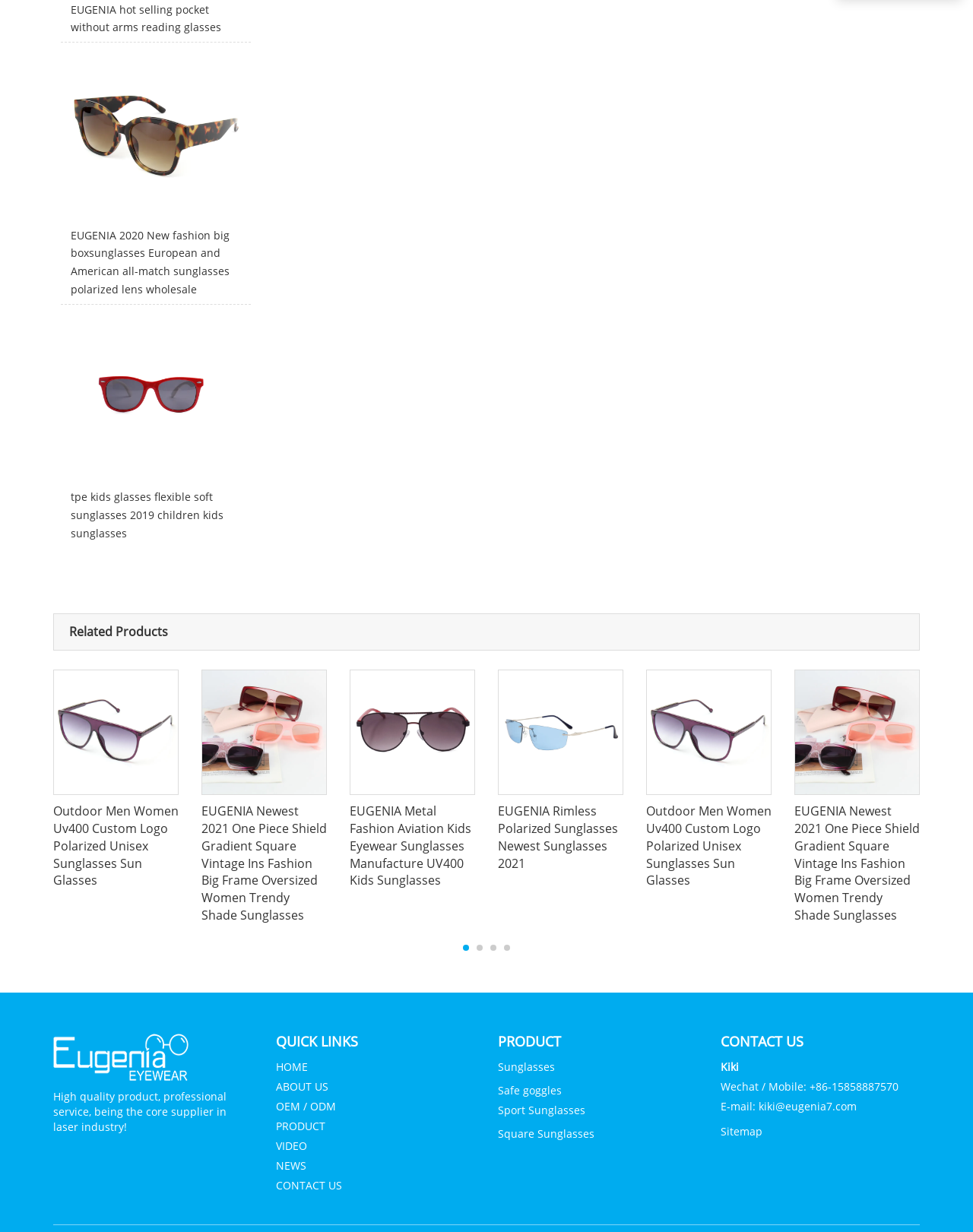Locate the bounding box of the user interface element based on this description: "NEWS".

[0.283, 0.94, 0.314, 0.952]